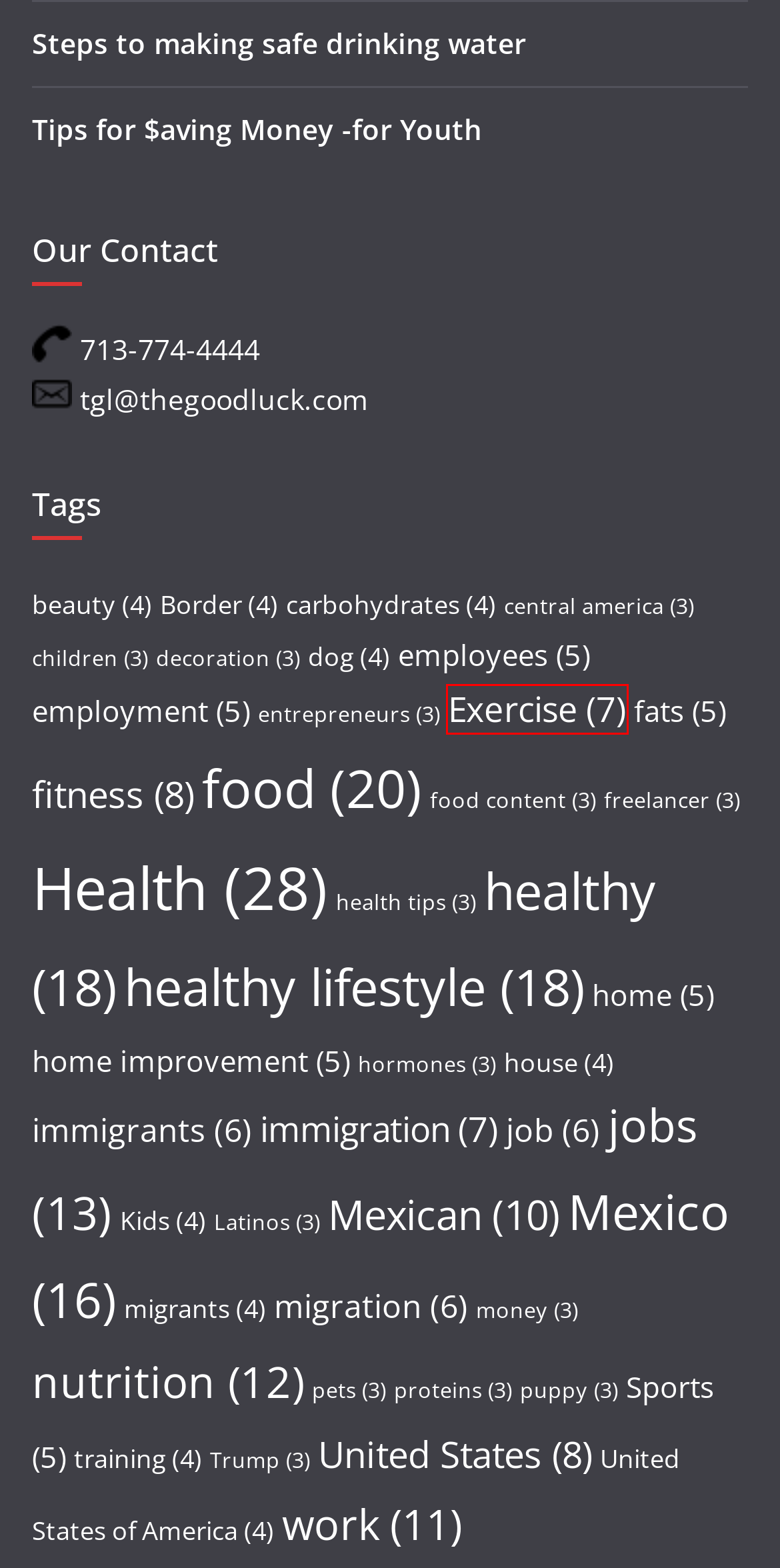Given a screenshot of a webpage with a red bounding box around an element, choose the most appropriate webpage description for the new page displayed after clicking the element within the bounding box. Here are the candidates:
A. Exercise Archives  - Blog.TheGoodLuck.com
B. job Archives  - Blog.TheGoodLuck.com
C. food content Archives  - Blog.TheGoodLuck.com
D. immigrants Archives  - Blog.TheGoodLuck.com
E. entrepreneurs Archives  - Blog.TheGoodLuck.com
F. jobs Archives  - Blog.TheGoodLuck.com
G. employment Archives  - Blog.TheGoodLuck.com
H. freelancer Archives  - Blog.TheGoodLuck.com

A